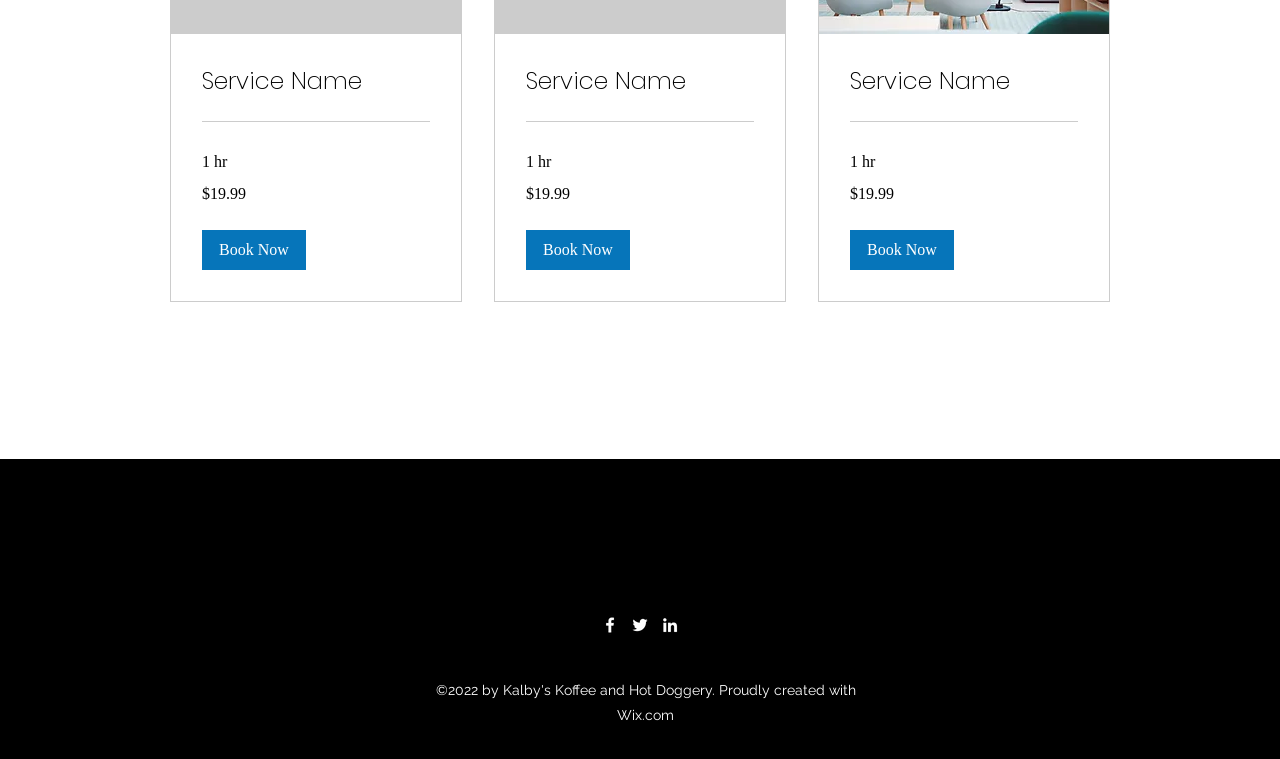Determine the bounding box coordinates of the clickable region to execute the instruction: "Follow on Facebook". The coordinates should be four float numbers between 0 and 1, denoted as [left, top, right, bottom].

[0.469, 0.81, 0.484, 0.836]